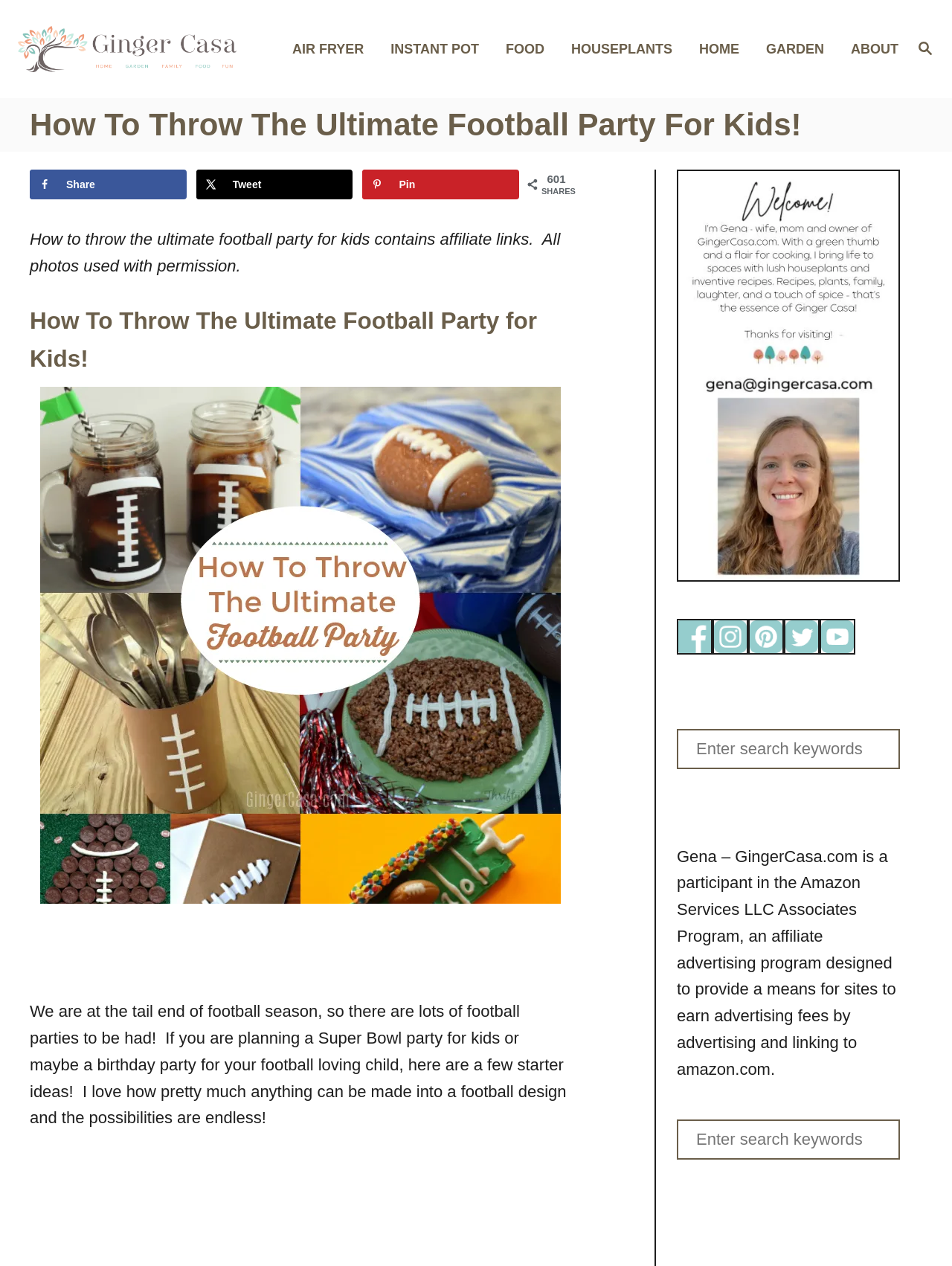Pinpoint the bounding box coordinates of the clickable area needed to execute the instruction: "Share on Facebook". The coordinates should be specified as four float numbers between 0 and 1, i.e., [left, top, right, bottom].

[0.031, 0.134, 0.196, 0.157]